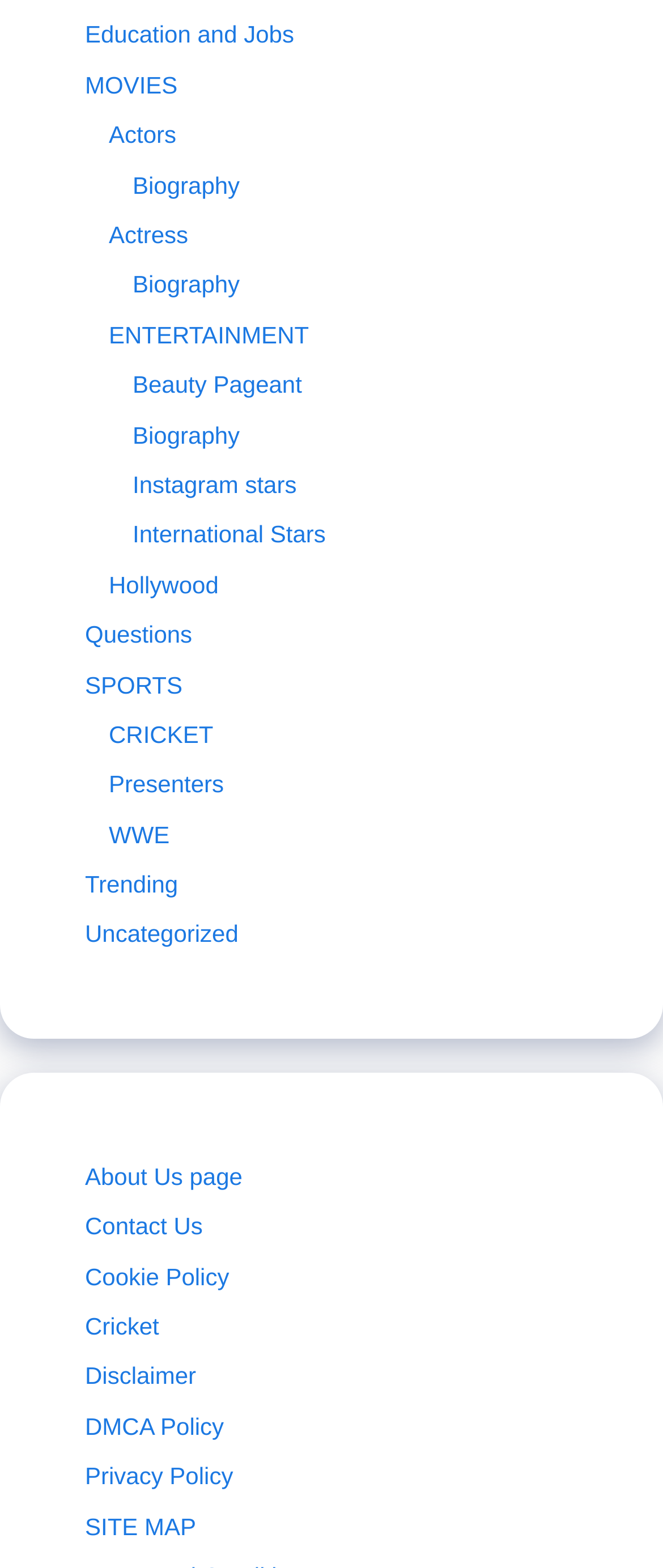Give a short answer to this question using one word or a phrase:
How many sports-related links are there on the webpage?

3